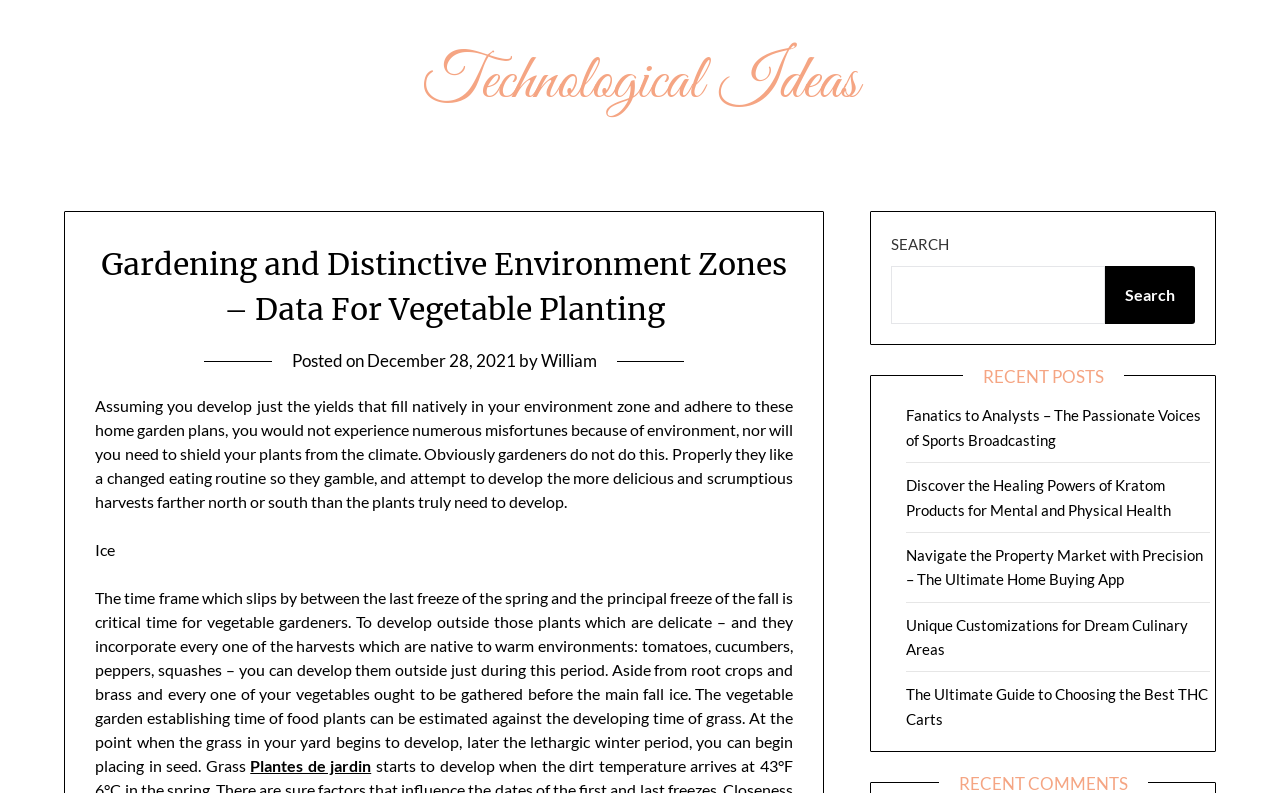What type of posts are listed at the bottom of the webpage?
Give a detailed and exhaustive answer to the question.

The section at the bottom of the webpage is titled 'RECENT POSTS' and lists several links to recent articles or blog posts, including topics such as sports broadcasting, health products, and home buying.